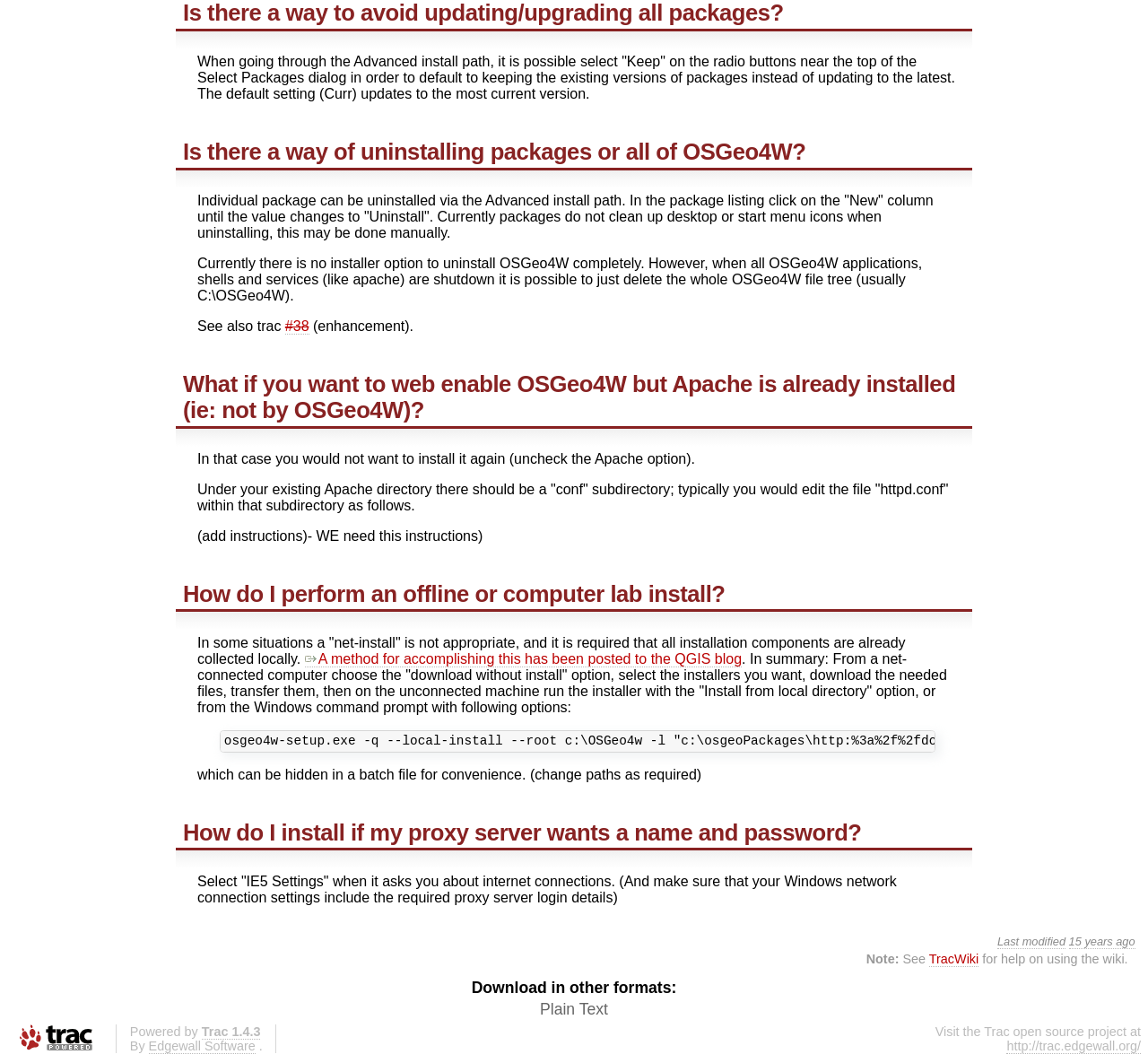Identify and provide the bounding box coordinates of the UI element described: "Contributions". The coordinates should be formatted as [left, top, right, bottom], with each number being a float between 0 and 1.

None